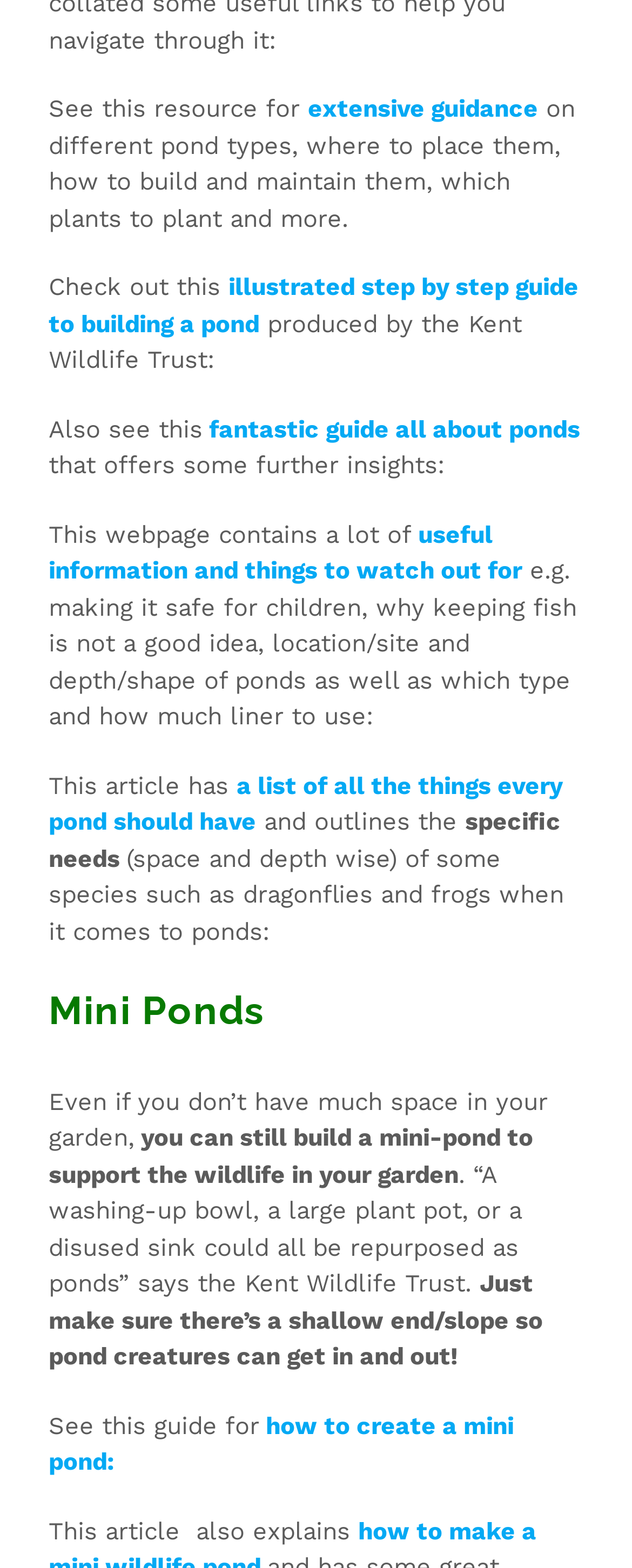Please provide a detailed answer to the question below by examining the image:
What type of container can be repurposed as a mini pond?

The webpage suggests that a washing-up bowl, a large plant pot, or a disused sink can be repurposed as a mini pond, according to the Kent Wildlife Trust.